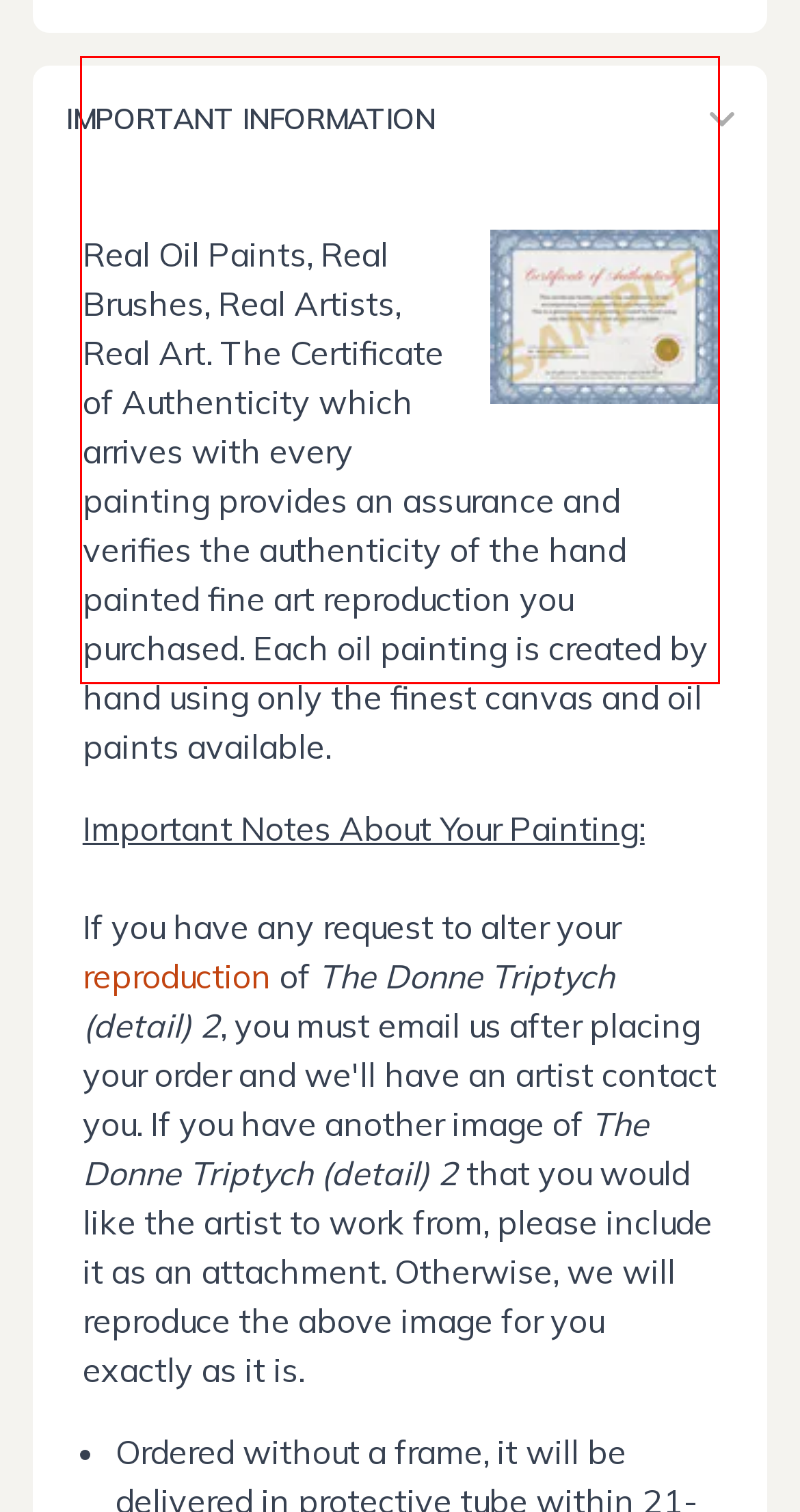You are given a webpage screenshot with a red bounding box around a UI element. Extract and generate the text inside this red bounding box.

Important Notes About Your Painting: If you have any request to alter your reproduction of The Donne Triptych (detail) 2, you must email us after placing your order and we'll have an artist contact you. If you have another image of The Donne Triptych (detail) 2 that you would like the artist to work from, please include it as an attachment. Otherwise, we will reproduce the above image for you exactly as it is.